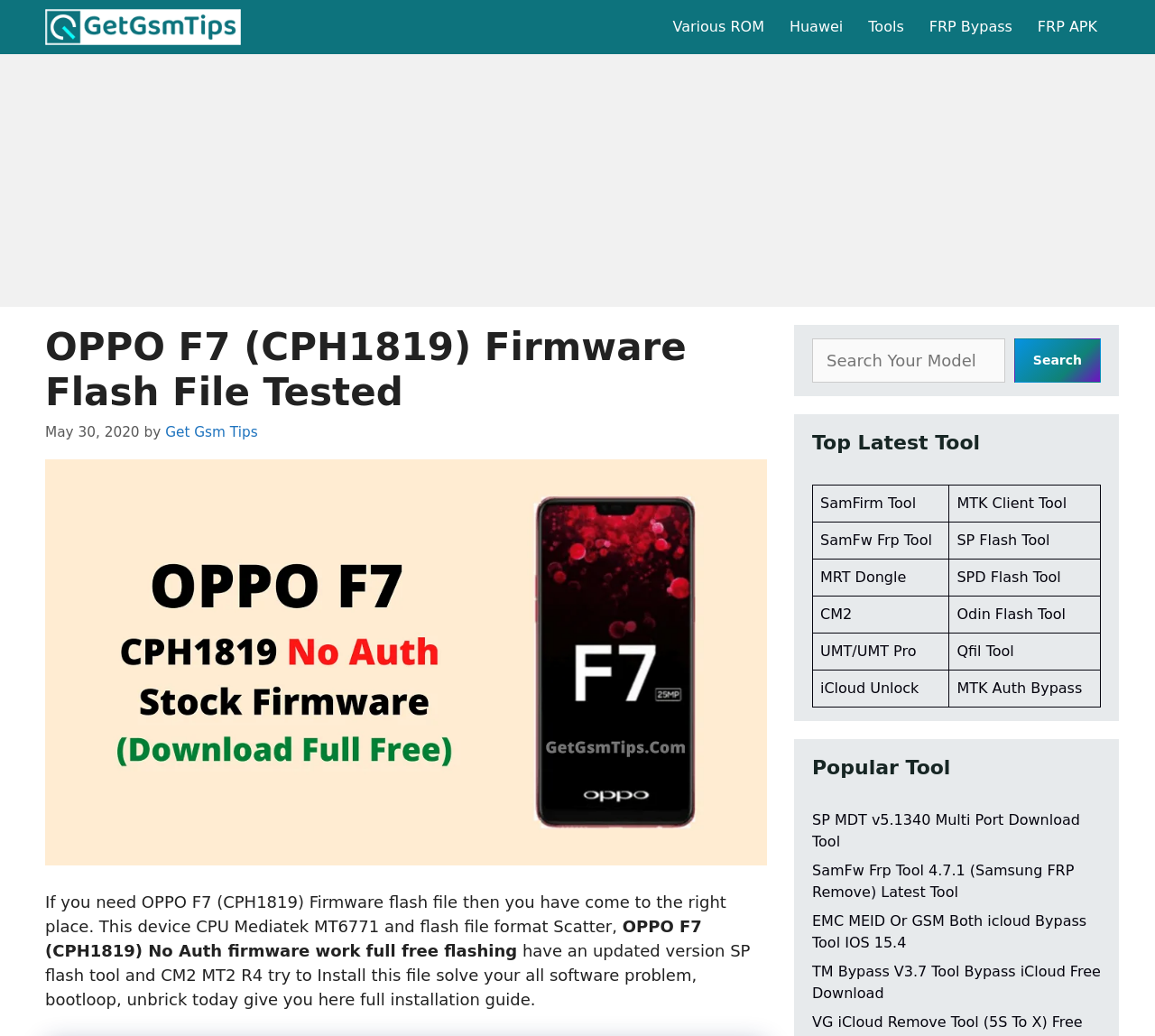What are the tools listed under 'Top Latest Tool'?
Look at the image and provide a short answer using one word or a phrase.

SamFirm Tool, MTK Client Tool, etc.